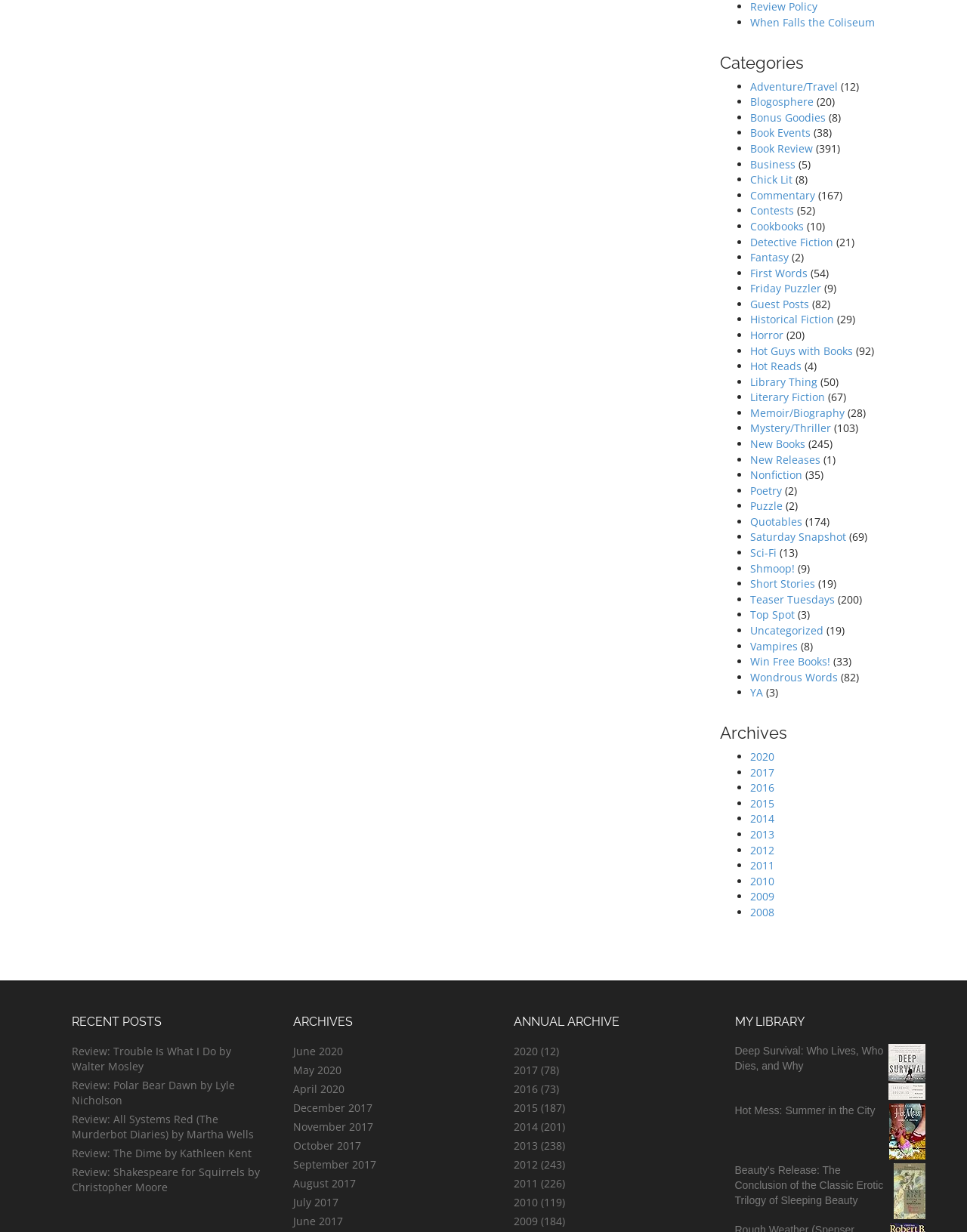What is the category that comes after 'Historical Fiction'?
Using the information from the image, give a concise answer in one word or a short phrase.

Horror